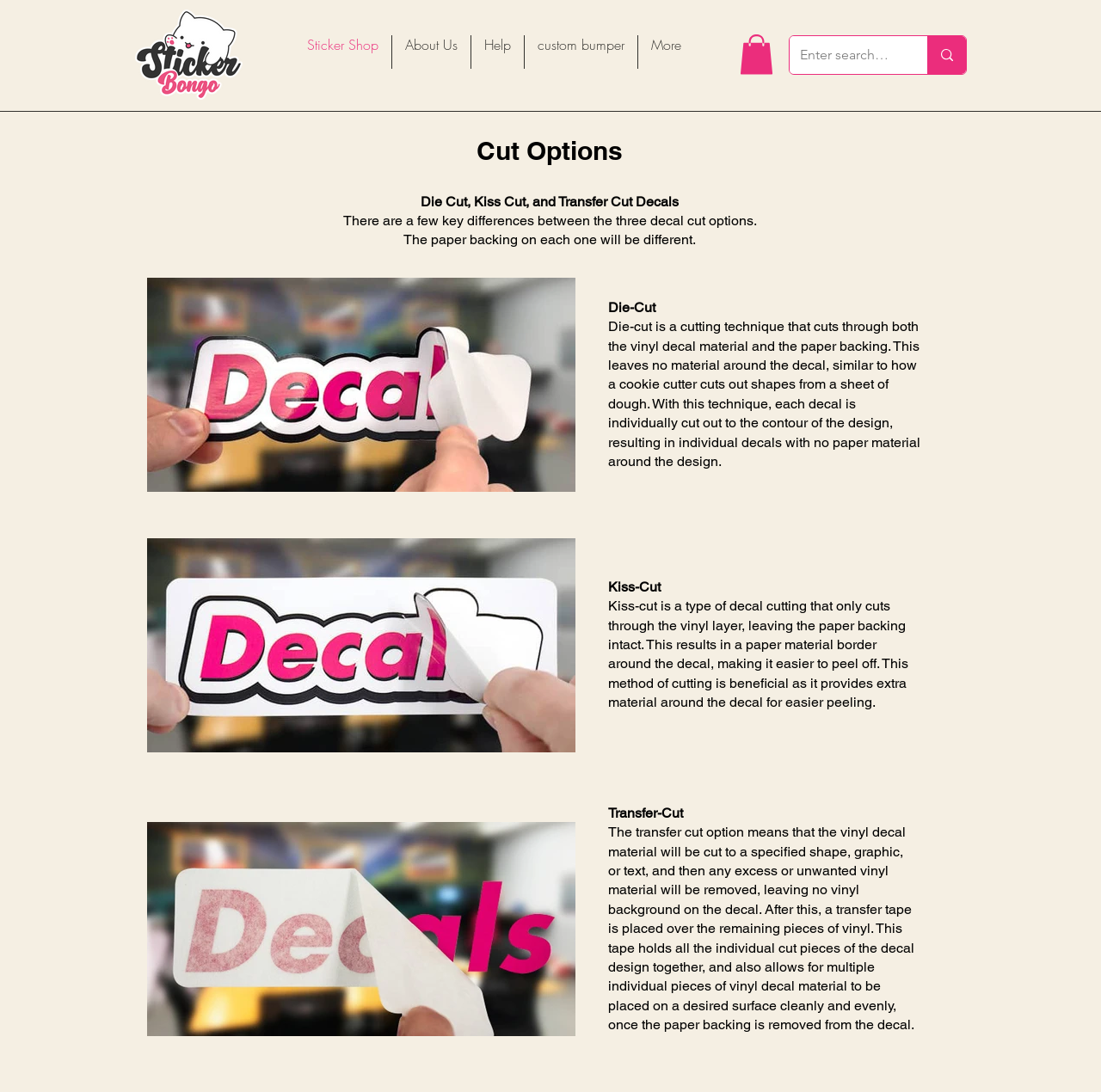From the element description: "custom bumper", extract the bounding box coordinates of the UI element. The coordinates should be expressed as four float numbers between 0 and 1, in the order [left, top, right, bottom].

[0.477, 0.032, 0.579, 0.063]